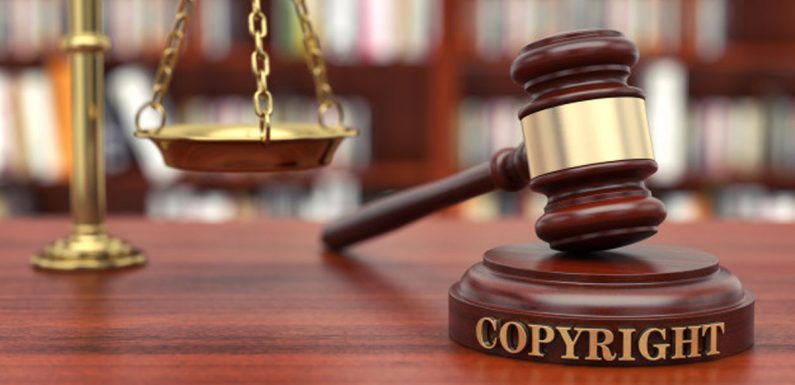Provide a thorough and detailed response to the question by examining the image: 
What is the background of the image?

The background of the image consists of blurred bookshelves, which suggests a law library or a scholarly environment, further emphasizing the theme of copyright prosecution and the importance of legal frameworks in protecting creative works and intellectual property.